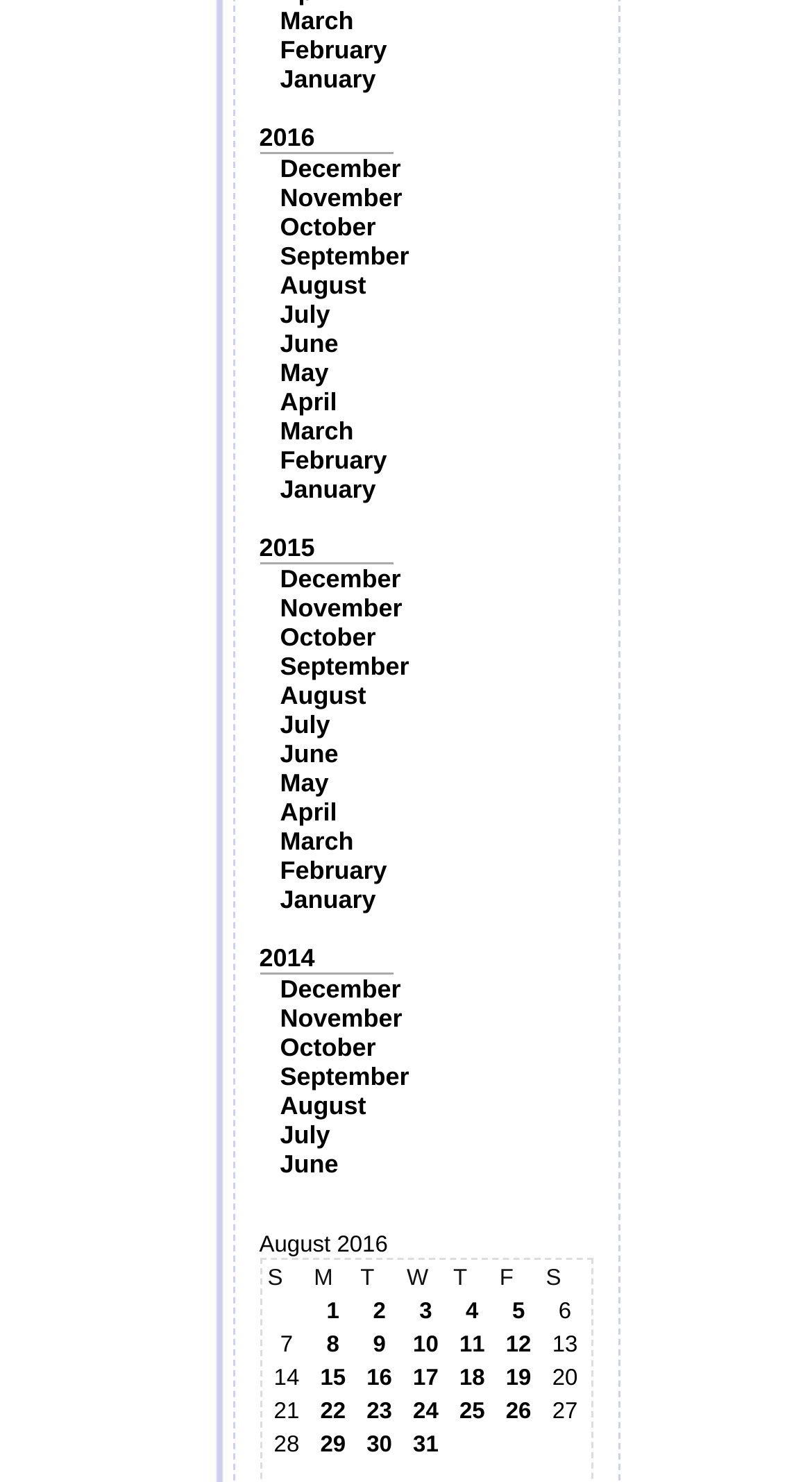How many months are listed?
Refer to the image and provide a concise answer in one word or phrase.

12